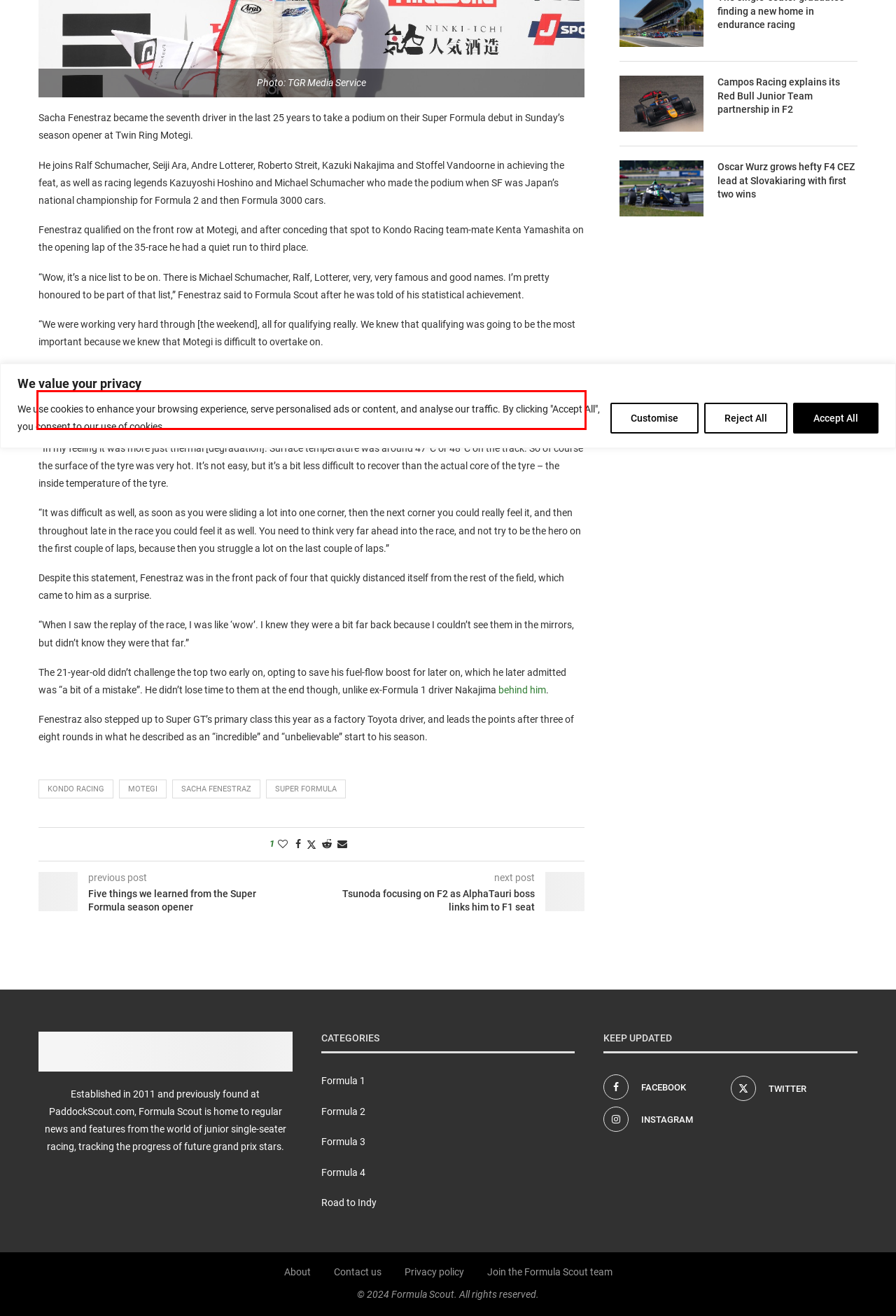Analyze the webpage screenshot and use OCR to recognize the text content in the red bounding box.

After a few laps in the race, Fenestraz was having to maintain himself and his Yokohama tyres in the high temperatures at the circuit.